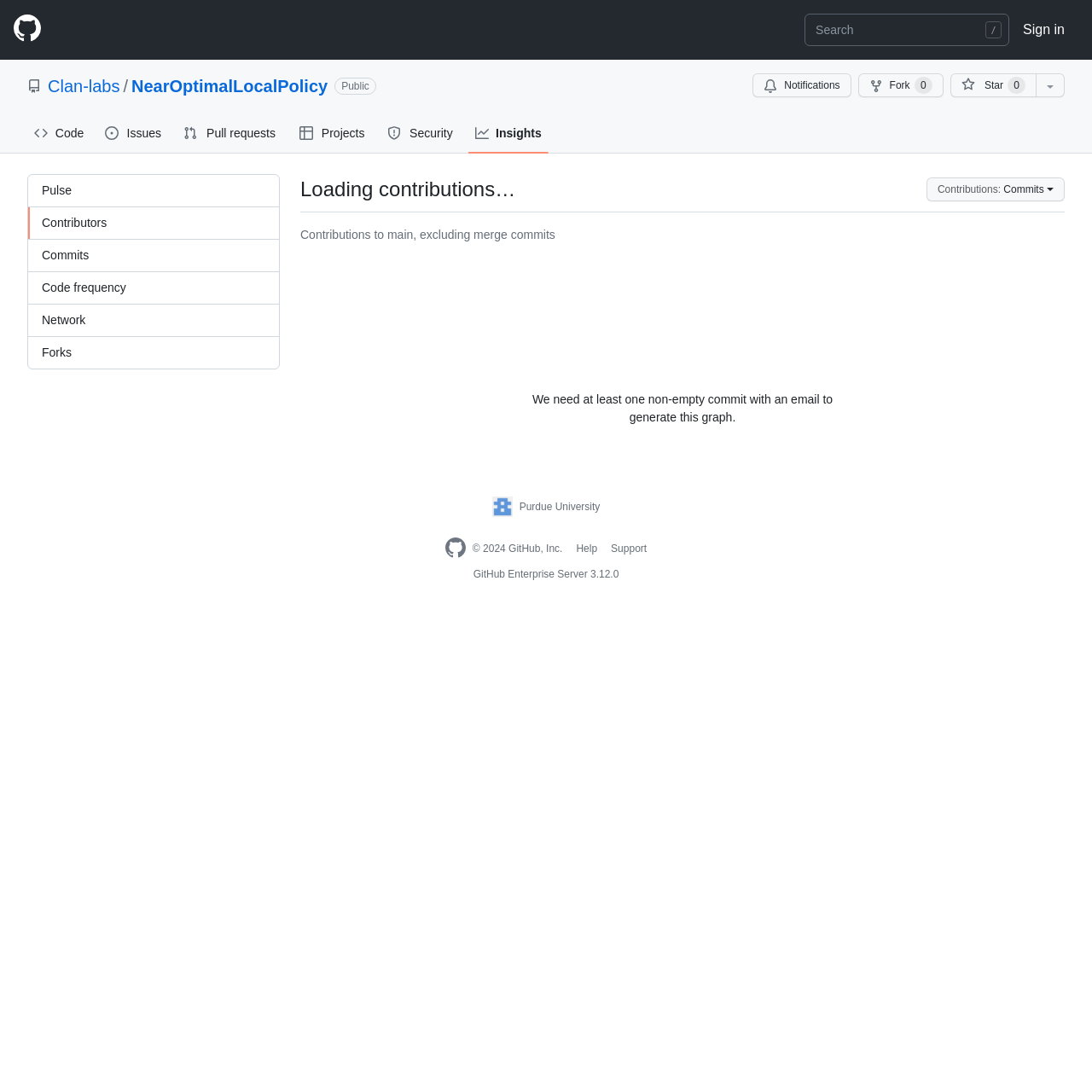Kindly respond to the following question with a single word or a brief phrase: 
What is the type of the 'Purdue University' element?

Image